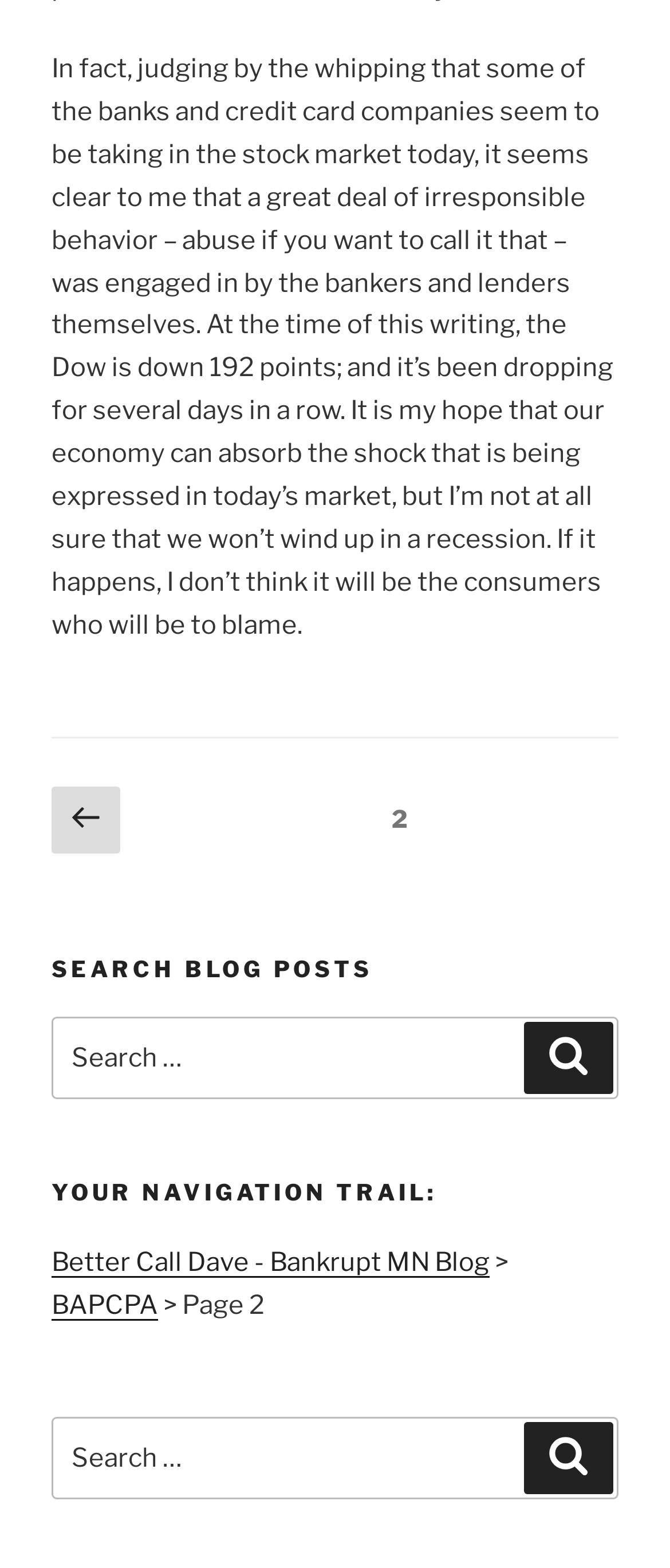Based on the image, please elaborate on the answer to the following question:
How many links are there in the navigation trail?

There are three links in the navigation trail: 'Better Call Dave - Bankrupt MN Blog', 'BAPCPA', and 'Page 2'.